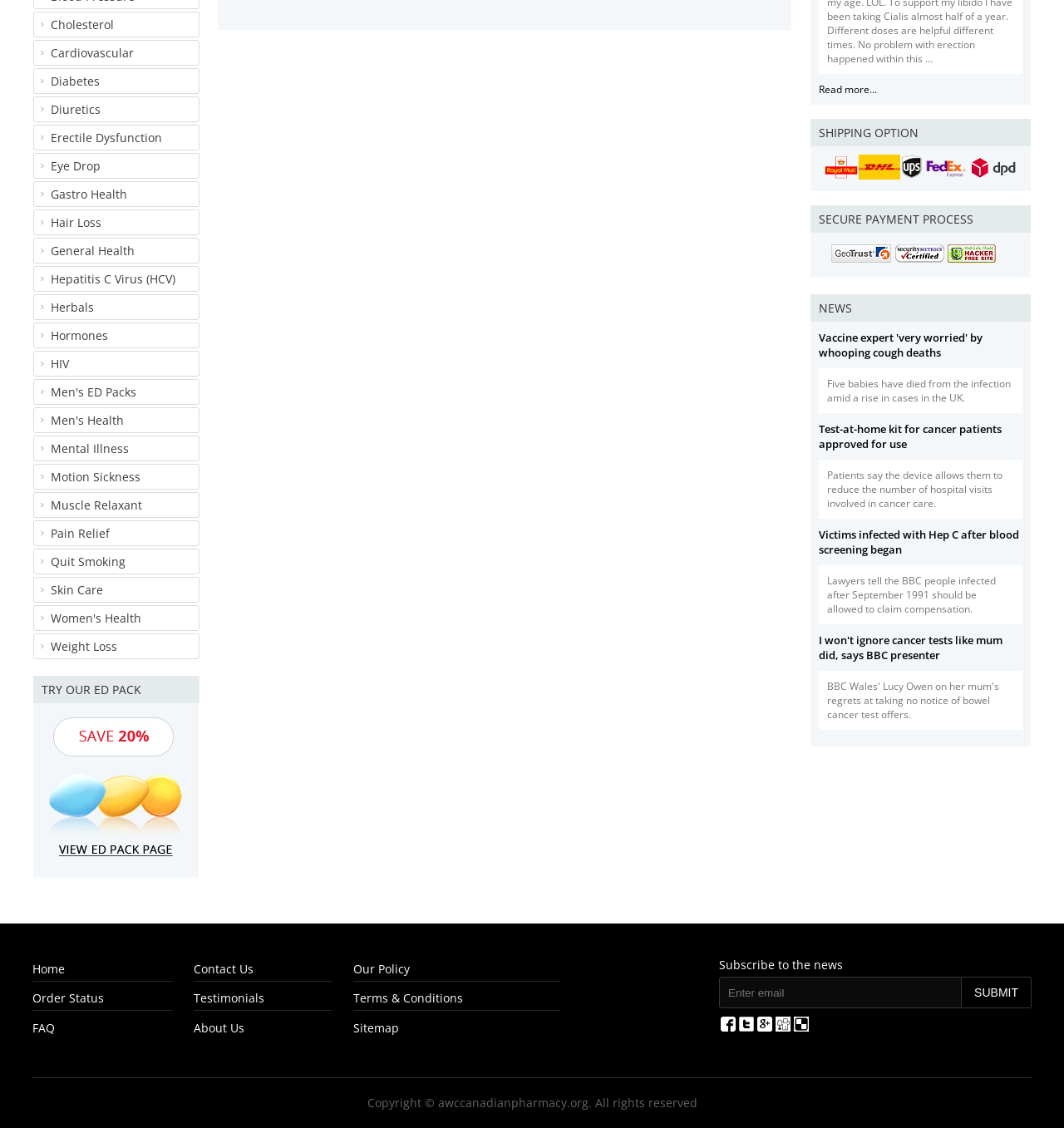Return the bounding box coordinates of the UI element that corresponds to this description: "Diabetes". The coordinates must be given as four float numbers in the range of 0 and 1, [left, top, right, bottom].

[0.032, 0.061, 0.187, 0.083]